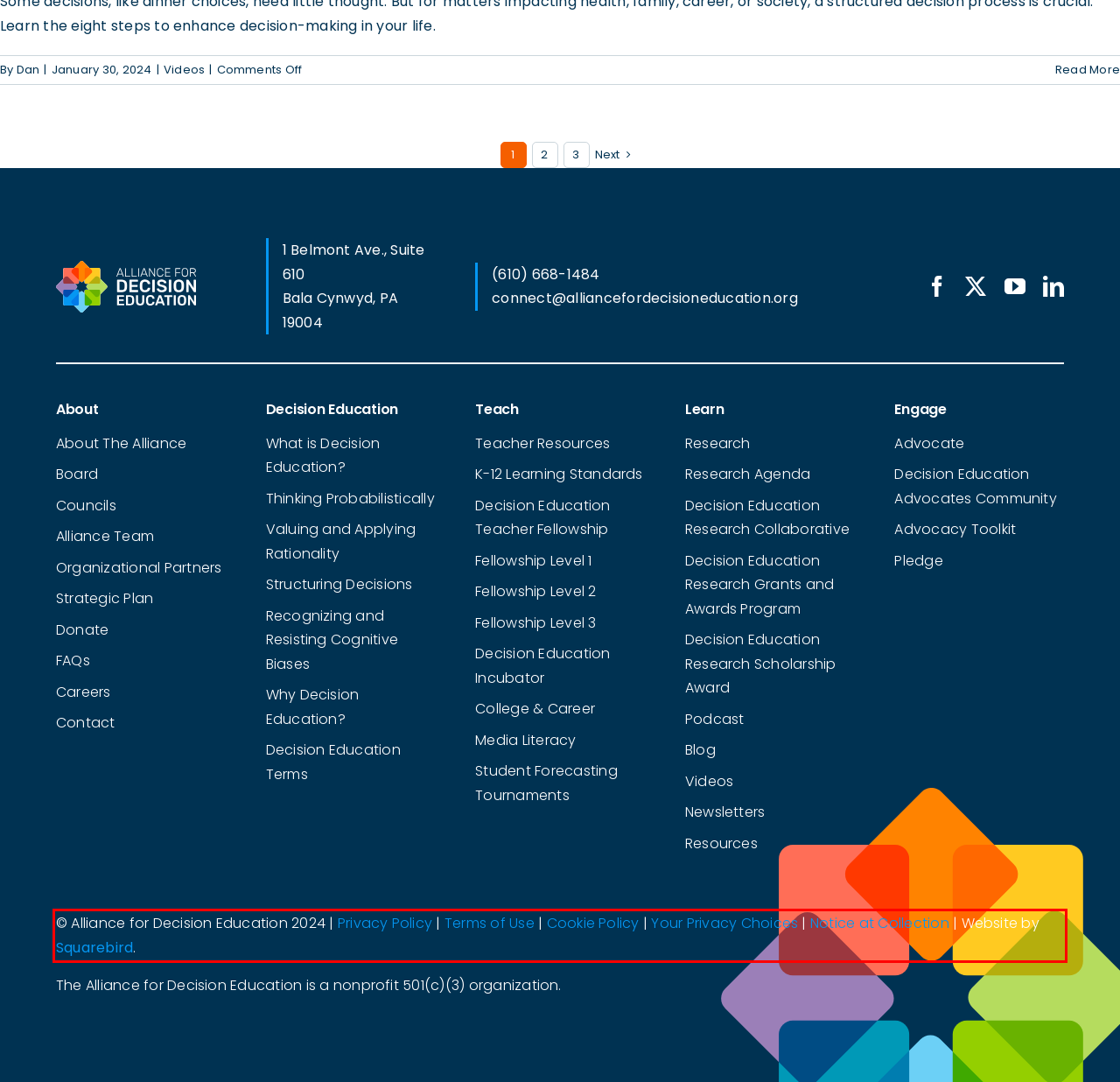Given a screenshot of a webpage with a red bounding box, extract the text content from the UI element inside the red bounding box.

© Alliance for Decision Education 2024 | Privacy Policy | Terms of Use | Cookie Policy | Your Privacy Choices | Notice at Collection | Website by Squarebird.